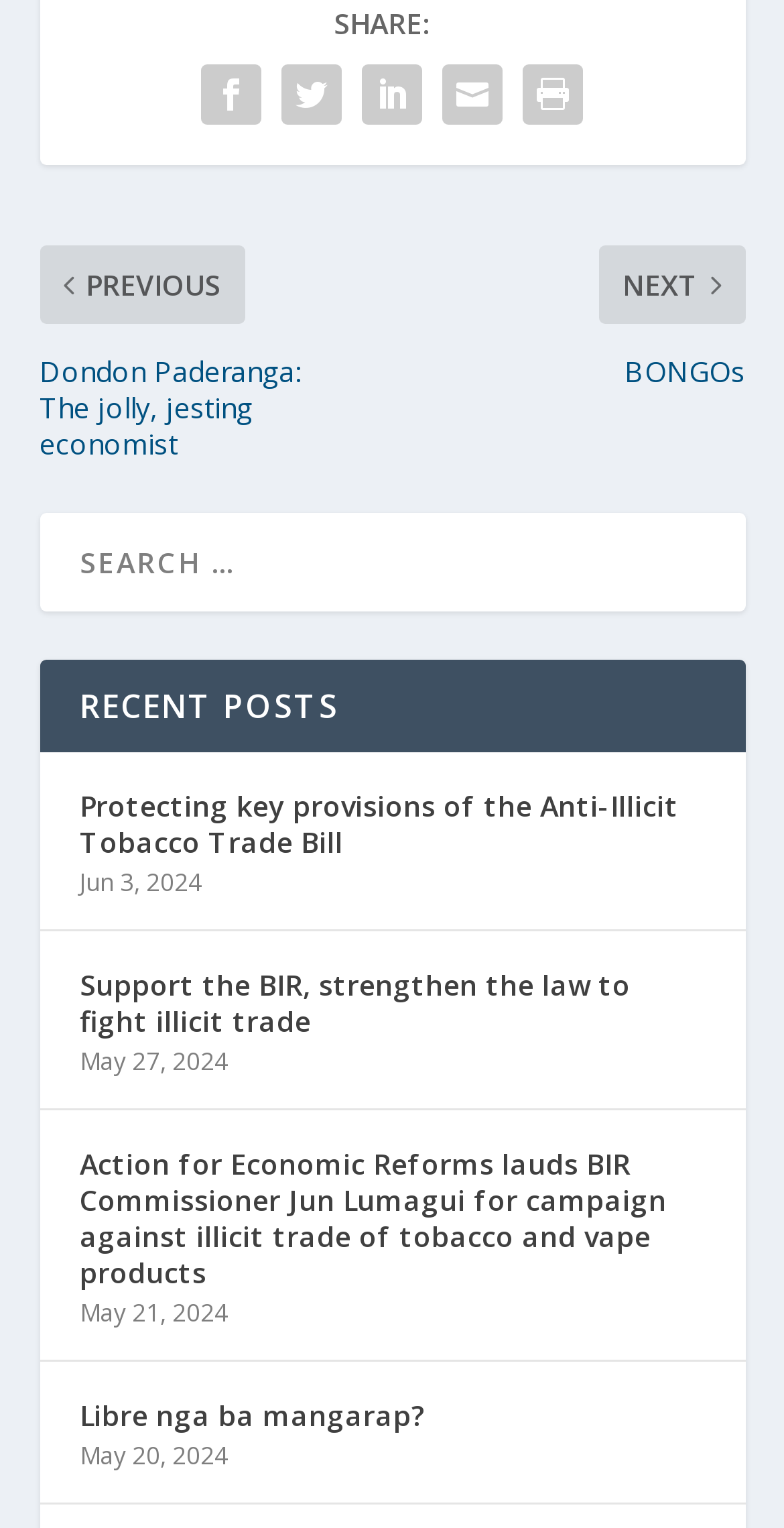Using the element description: "Libre nga ba mangarap?", determine the bounding box coordinates for the specified UI element. The coordinates should be four float numbers between 0 and 1, [left, top, right, bottom].

[0.101, 0.911, 0.542, 0.943]